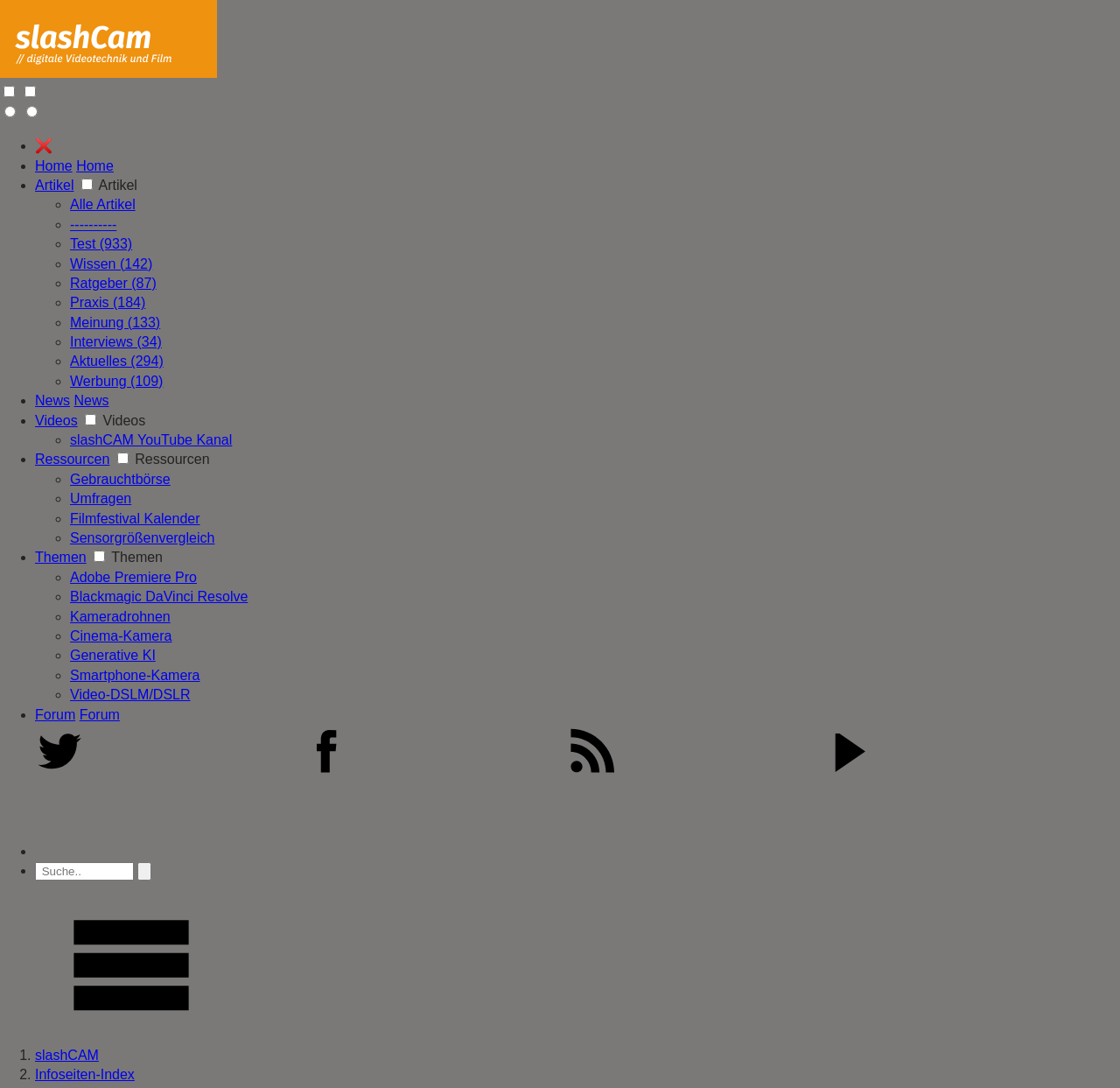Please answer the following query using a single word or phrase: 
What is the purpose of the checkboxes on the webpage?

To select categories